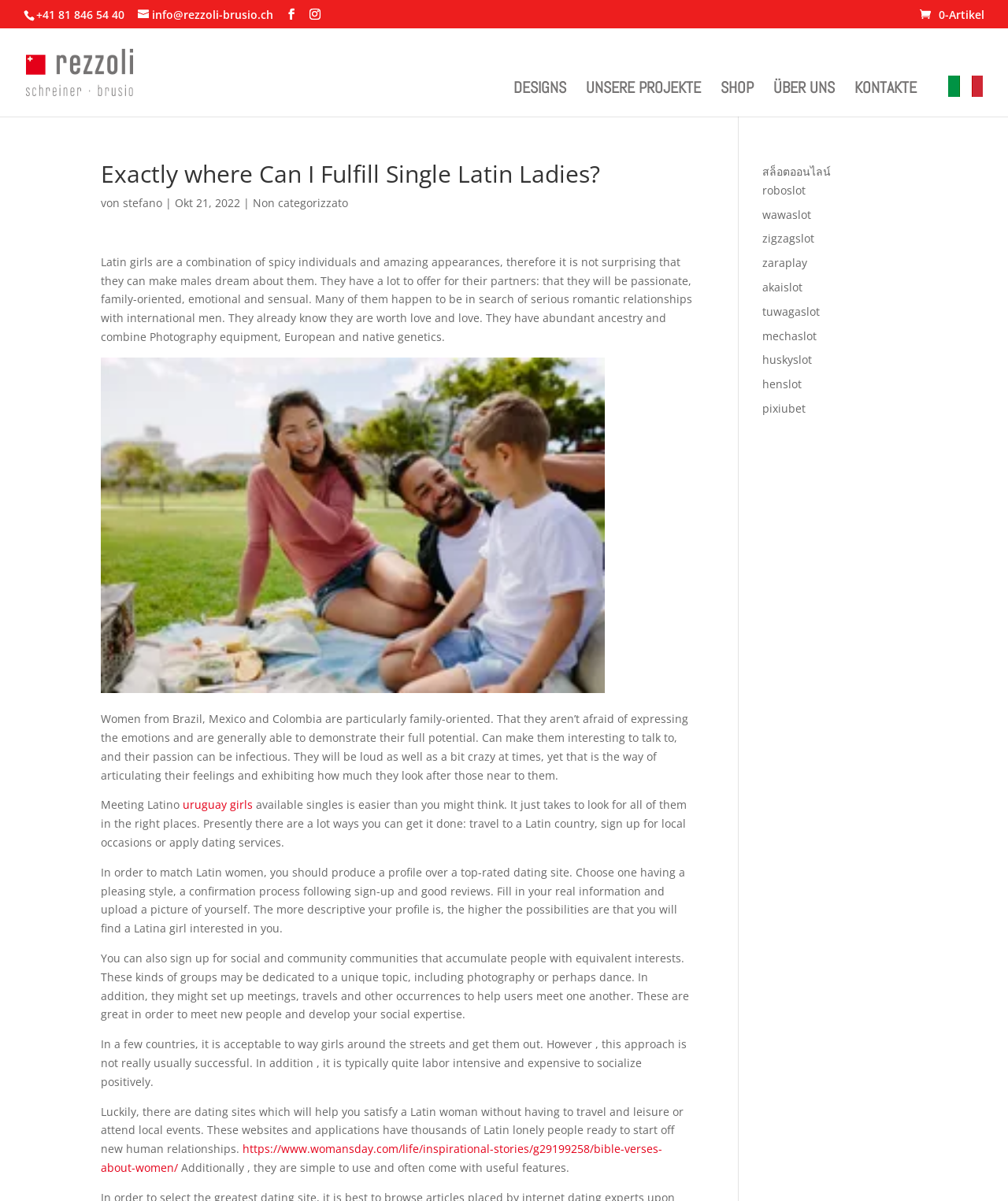What are the characteristics of Latin girls?
Please describe in detail the information shown in the image to answer the question.

According to the webpage, Latin girls are described as having a combination of spicy personalities and amazing appearances. They are passionate, family-oriented, emotional, and sensual, making them interesting to talk to and capable of expressing their full potential.